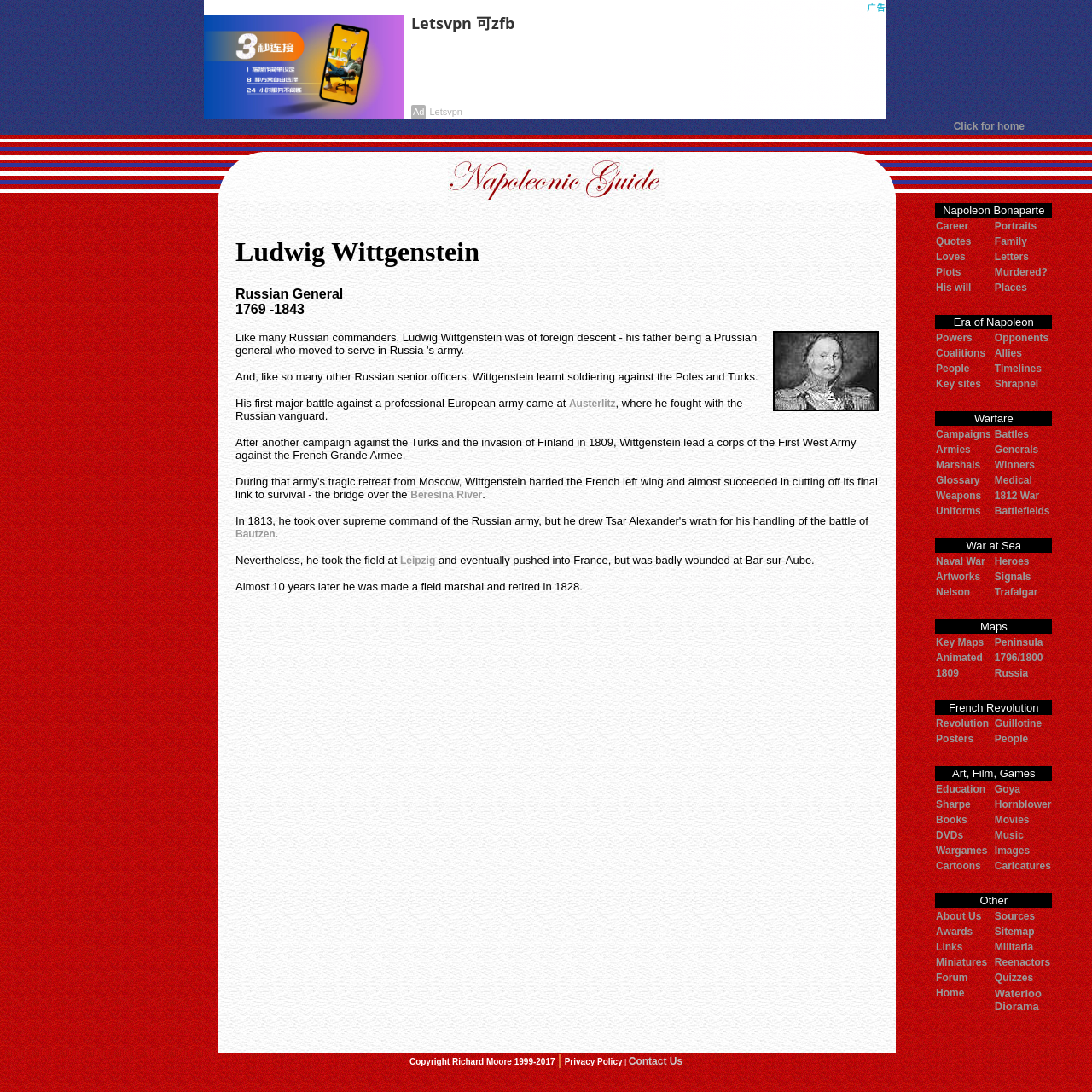Answer the question briefly using a single word or phrase: 
What was Ludwig Wittgenstein's role in the Russian army?

Field Marshal